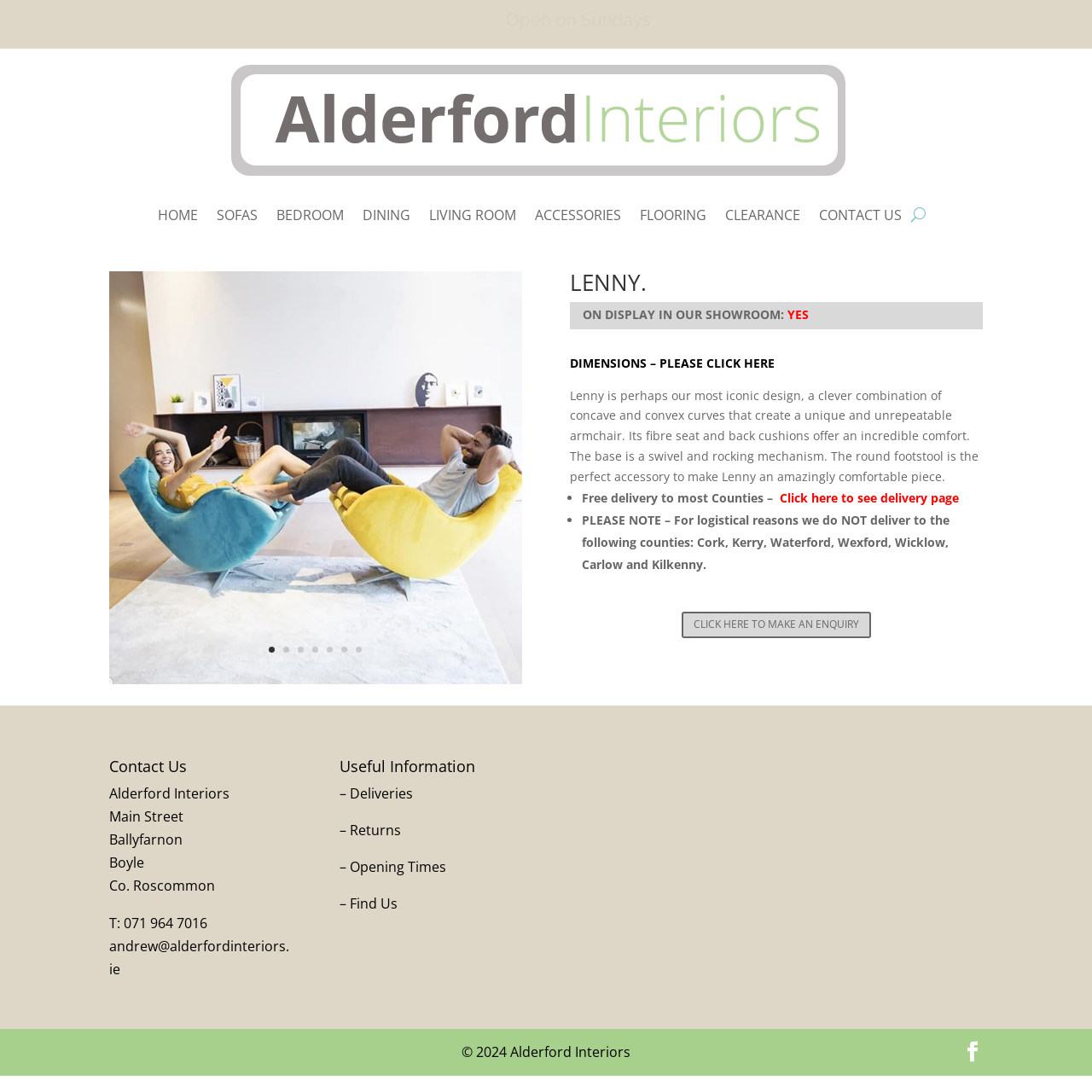Offer a detailed explanation of the webpage layout and contents.

This webpage is about the Lenny Chair, a product offered by Alderford Interiors. At the top of the page, there is a navigation menu with links to different sections of the website, including HOME, SOFAS, BEDROOM, DINING, LIVING ROOM, ACCESSORIES, FLOORING, CLEARANCE, and CONTACT US. 

Below the navigation menu, there is a large section dedicated to the Lenny Chair. This section includes an image of the chair, a heading that reads "LENNY.", and a paragraph of descriptive text that highlights the chair's unique design and features. 

To the right of the image, there are several links, including "LENNY CHAIR IN FABRIC" and numbered links from 1 to 7. Below these links, there is a section with information about the chair's availability, including a statement indicating that it is on display in the showroom and a link to a page with dimensions. 

The page also includes a section with delivery information, including a statement about free delivery to most counties and a link to a page with more information about delivery. There is also a note about counties that are excluded from delivery. 

At the bottom of the page, there is a section with contact information for Alderford Interiors, including an address, phone number, and email address. There is also a section with links to useful information, such as deliveries, returns, and opening times. Finally, there is a copyright notice at the very bottom of the page.